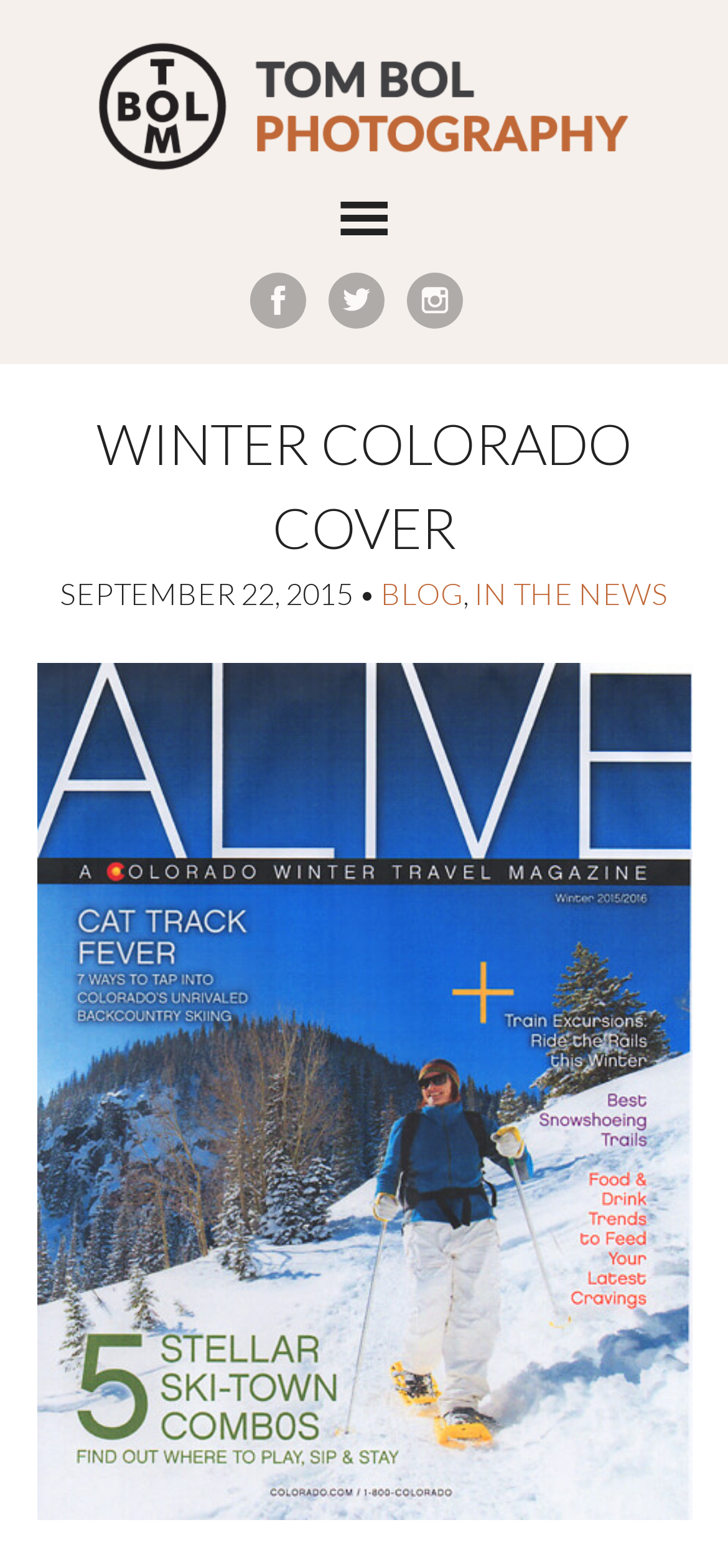What is the theme of the webpage?
Can you provide an in-depth and detailed response to the question?

The theme of the webpage can be inferred from the header 'WINTER COLORADO COVER', which suggests that the webpage is related to winter in Colorado.